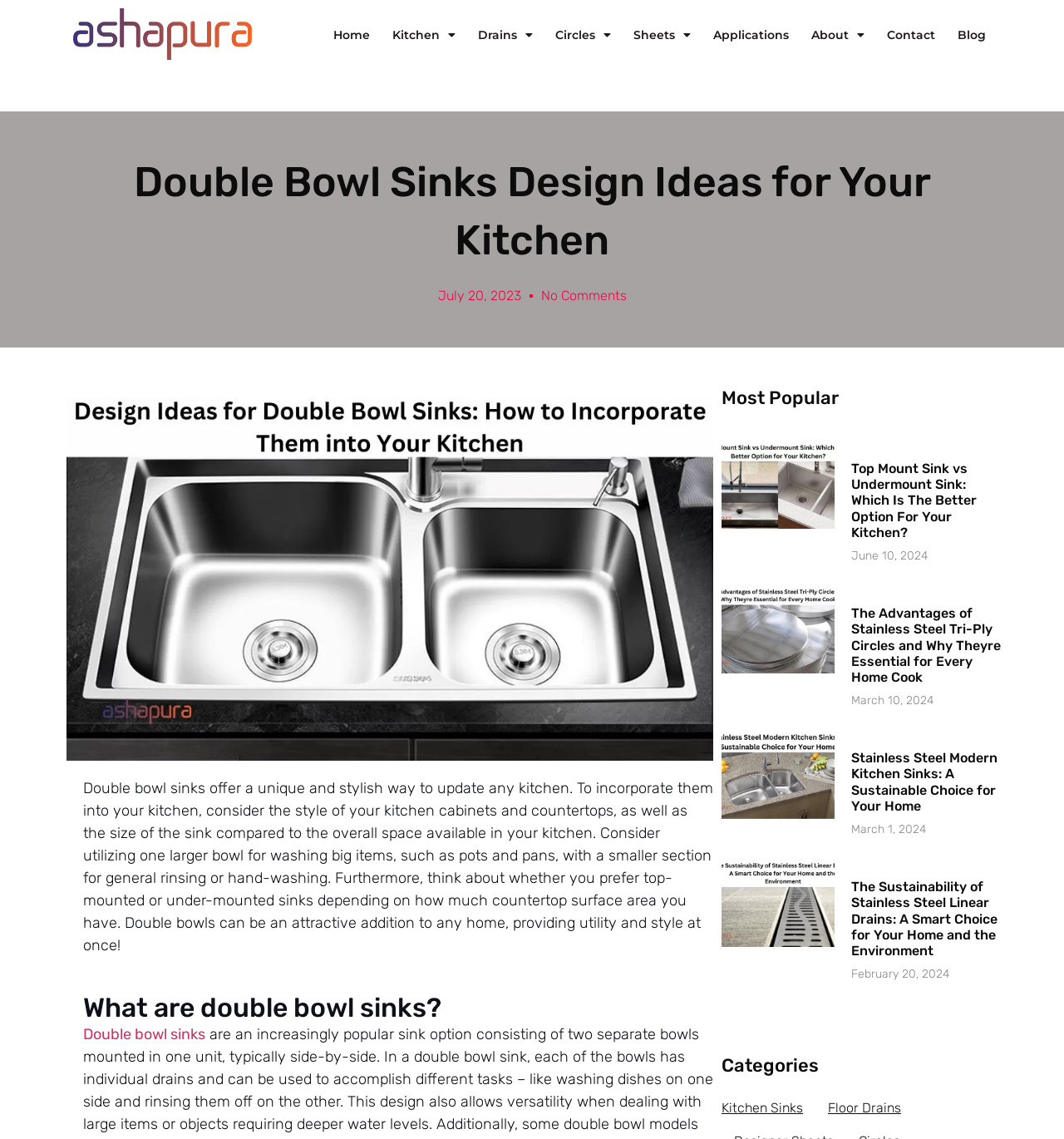Determine the bounding box coordinates of the clickable element necessary to fulfill the instruction: "Click the 'Home' link". Provide the coordinates as four float numbers within the 0 to 1 range, i.e., [left, top, right, bottom].

[0.313, 0.007, 0.348, 0.054]